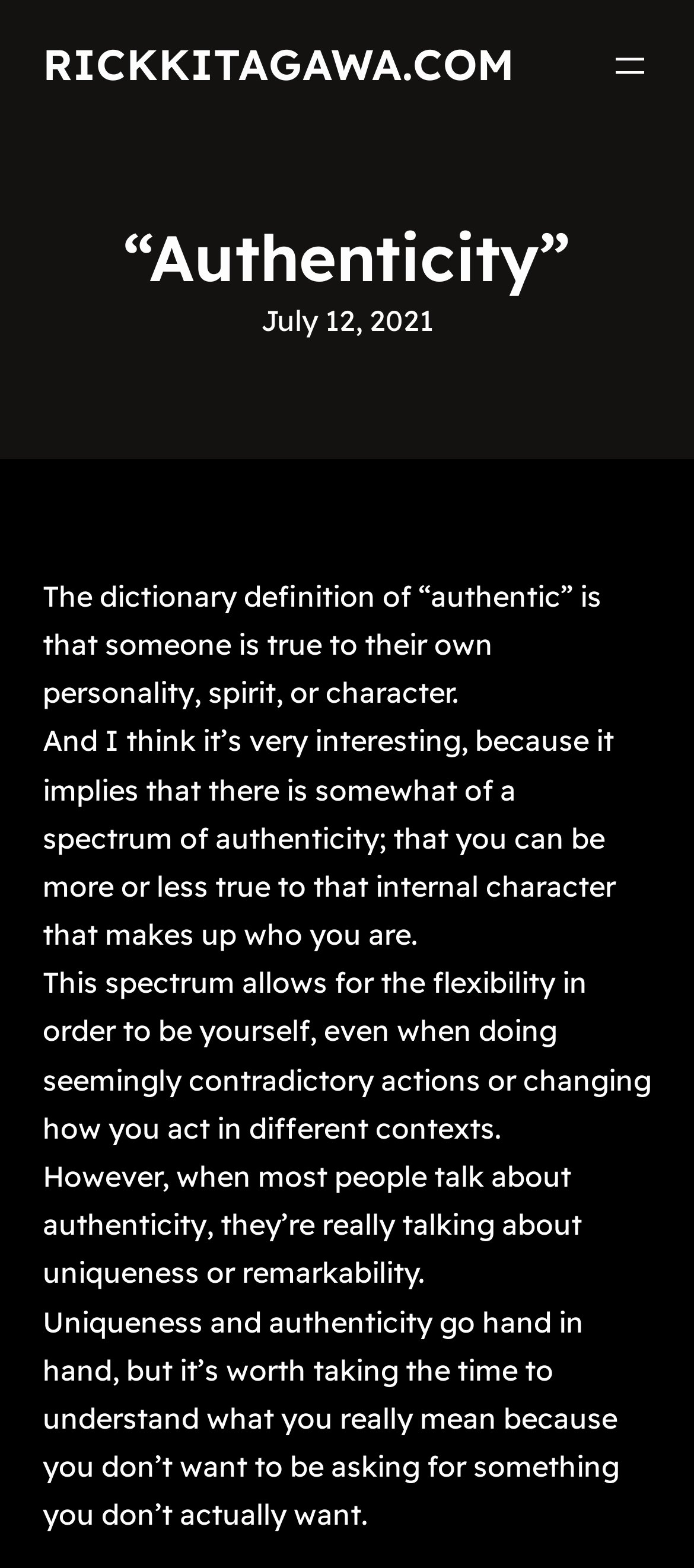Answer the question below using just one word or a short phrase: 
What is the date of the article?

July 12, 2021